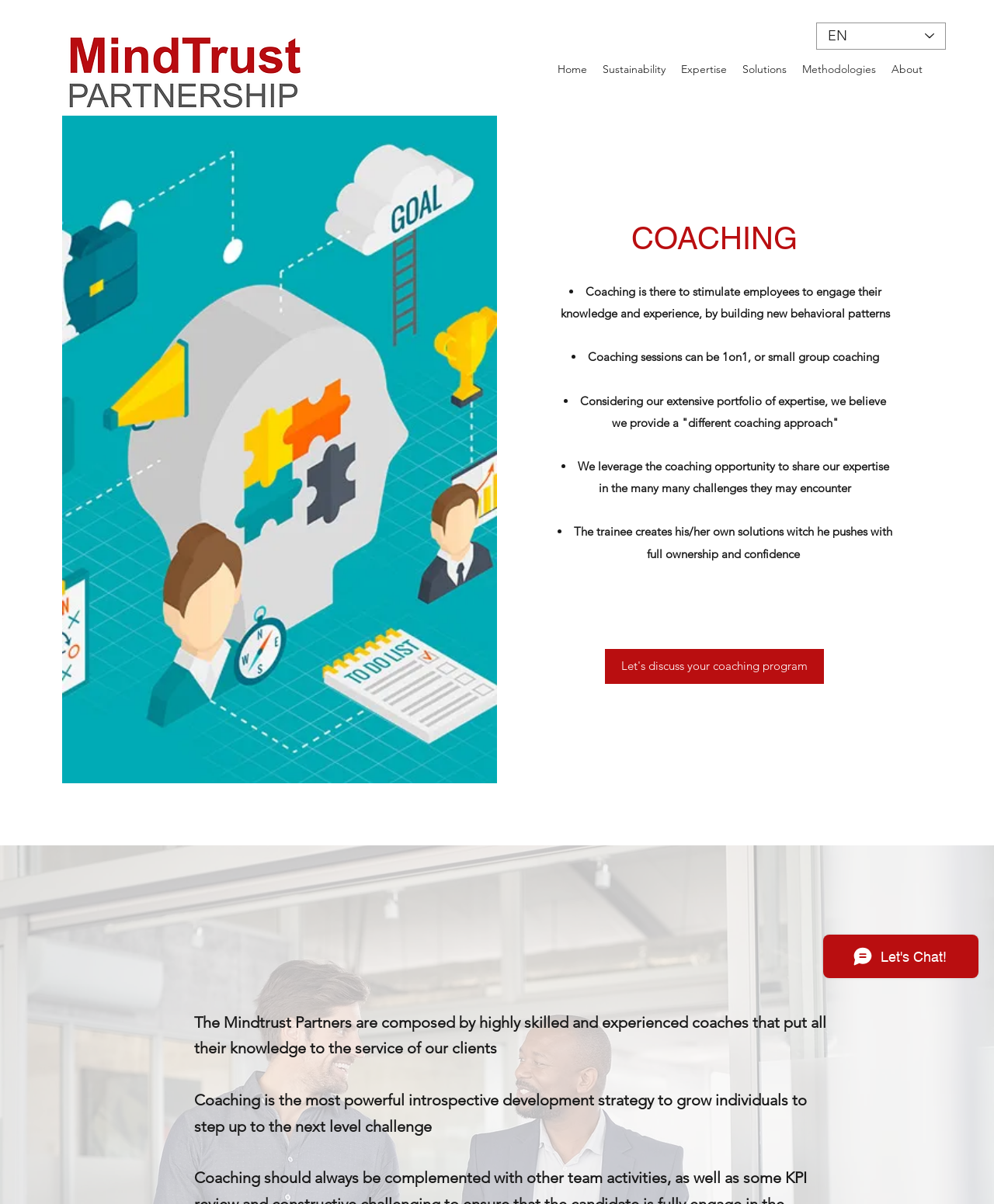What is the main topic of this webpage?
Please give a detailed answer to the question using the information shown in the image.

Based on the webpage content, the main topic is coaching, which is evident from the heading 'COACHING' and the descriptions of coaching services provided.